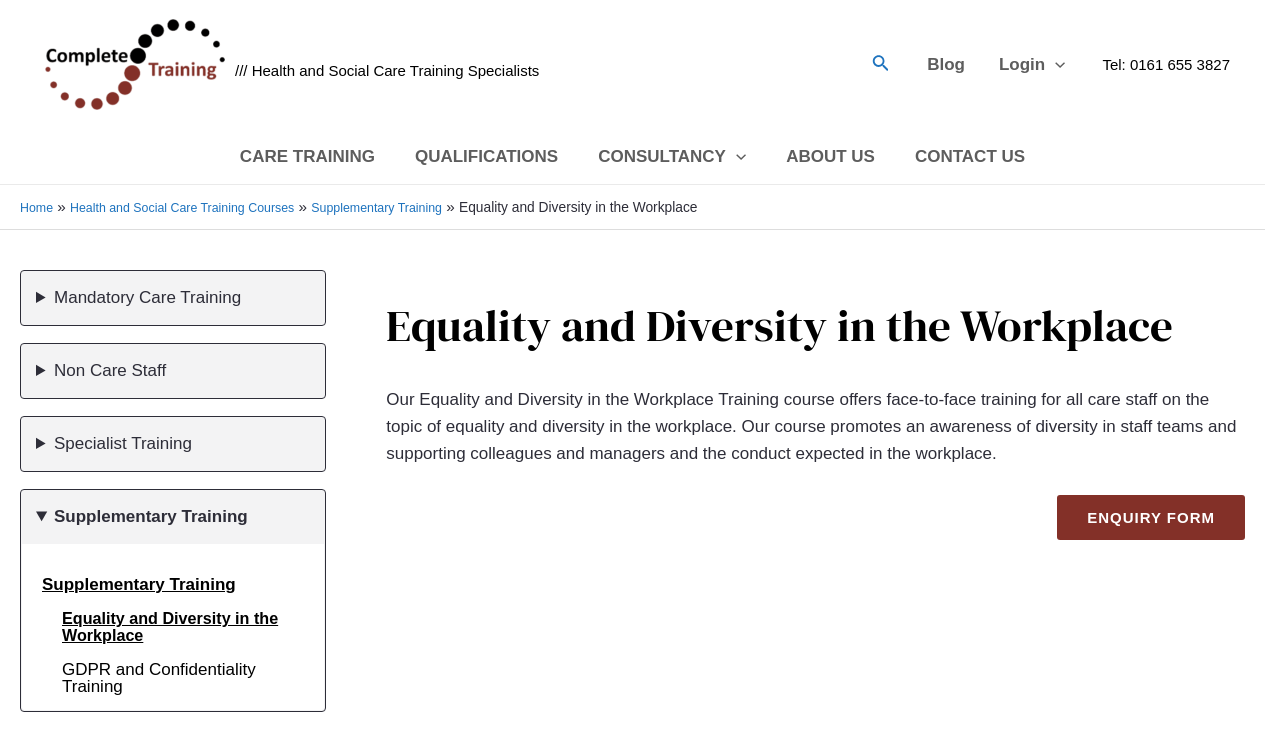Give a concise answer of one word or phrase to the question: 
How can I enquire about the training course?

Use the ENQUIRY FORM